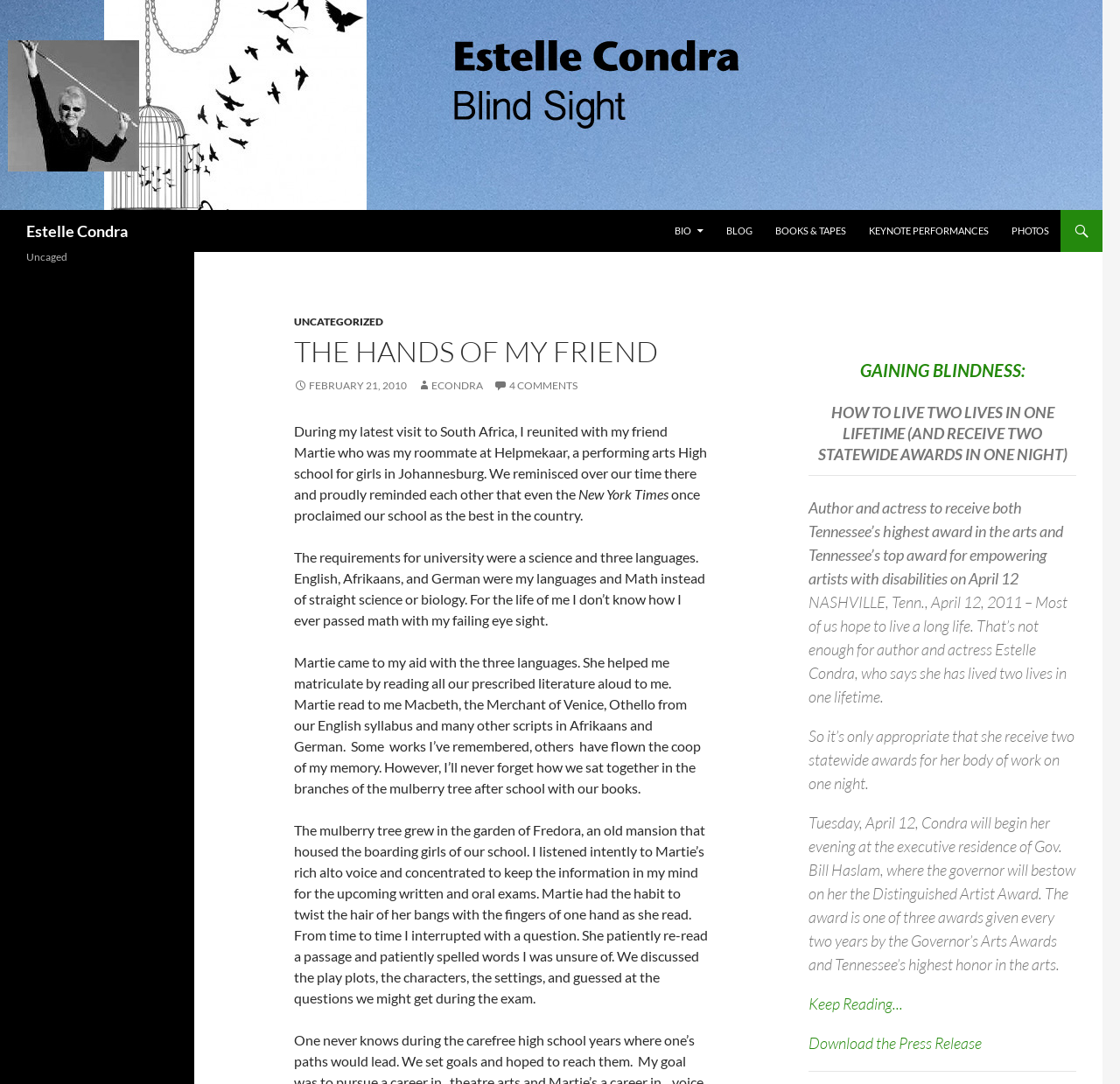Generate a thorough explanation of the webpage's elements.

This webpage is about Estelle Condra, an author and actress. At the top, there is a heading with her name, followed by a link to her name. Below that, there are several links to different sections of the website, including "BIO", "BLOG", "BOOKS & TAPES", "KEYNOTE PERFORMANCES", and "PHOTOS".

The main content of the page is a blog post titled "THE HANDS OF MY FRIEND". The post is a personal story about the author's reunion with her friend Martie, who was her roommate at a performing arts high school in Johannesburg. The story describes how Martie helped the author with her studies, particularly with languages, and how they would sit together in a mulberry tree to read and discuss literature.

Below the blog post, there is a blockquote section with two headings: "GAINING BLINDNESS:" and "HOW TO LIVE TWO LIVES IN ONE LIFETIME (AND RECEIVE TWO STATEWIDE AWARDS IN ONE NIGHT)". The second heading is followed by a separator line and then a news article about Estelle Condra receiving two statewide awards for her work as an author and actress.

On the right side of the page, there is a heading "Uncaged" and a link to "Search" and "SKIP TO CONTENT". There are also several links to other sections of the website, including "BIO", "BLOG", "BOOKS & TAPES", "KEYNOTE PERFORMANCES", and "PHOTOS".